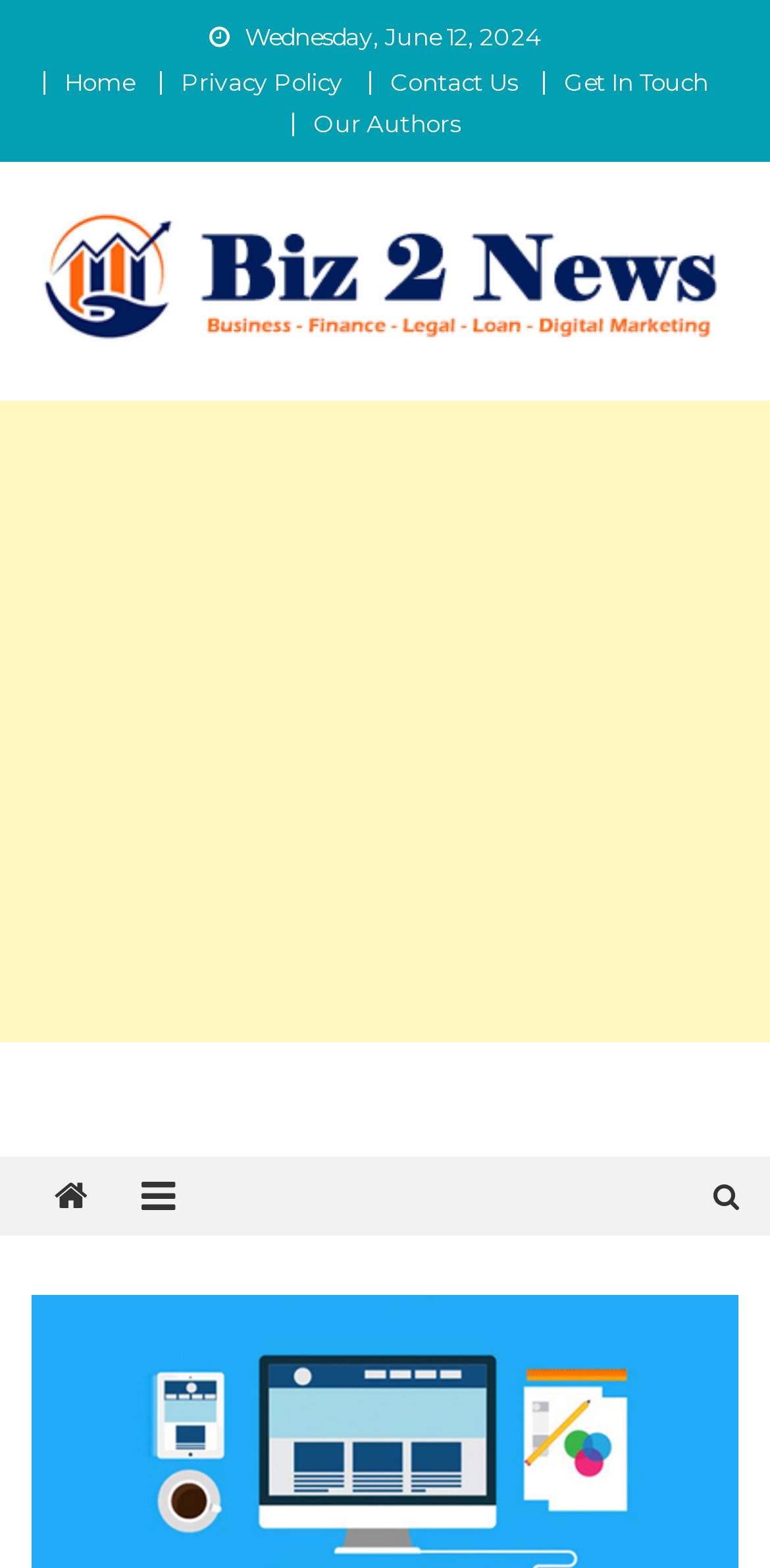How many navigation links are present at the top of the webpage?
Examine the image closely and answer the question with as much detail as possible.

I counted the navigation links at the top of the webpage and found four links: 'Home', 'Privacy Policy', 'Contact Us', and 'Get In Touch'. These links are located horizontally next to each other, providing easy access to different sections of the webpage.